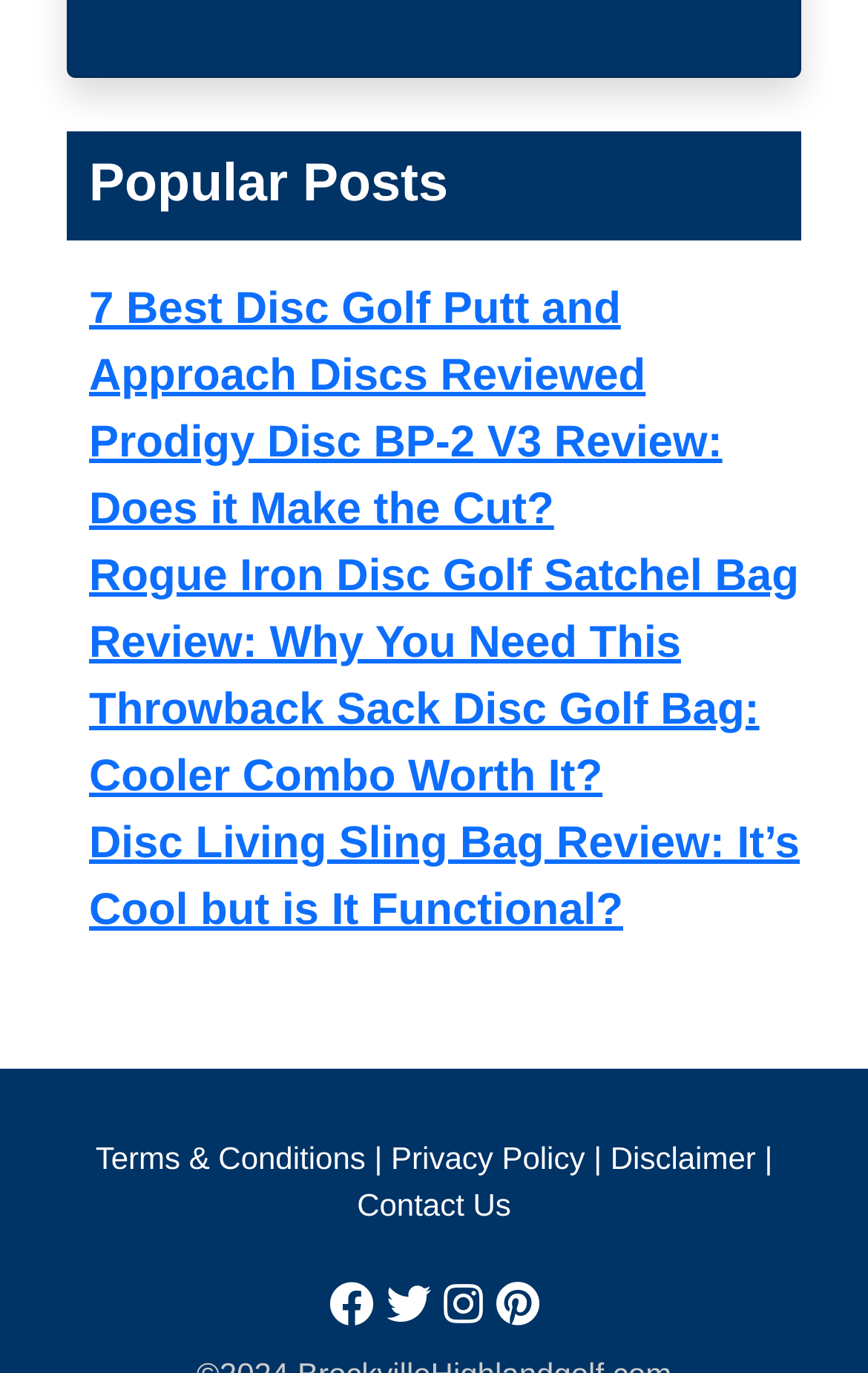Please indicate the bounding box coordinates of the element's region to be clicked to achieve the instruction: "go to terms and conditions". Provide the coordinates as four float numbers between 0 and 1, i.e., [left, top, right, bottom].

[0.11, 0.83, 0.421, 0.856]